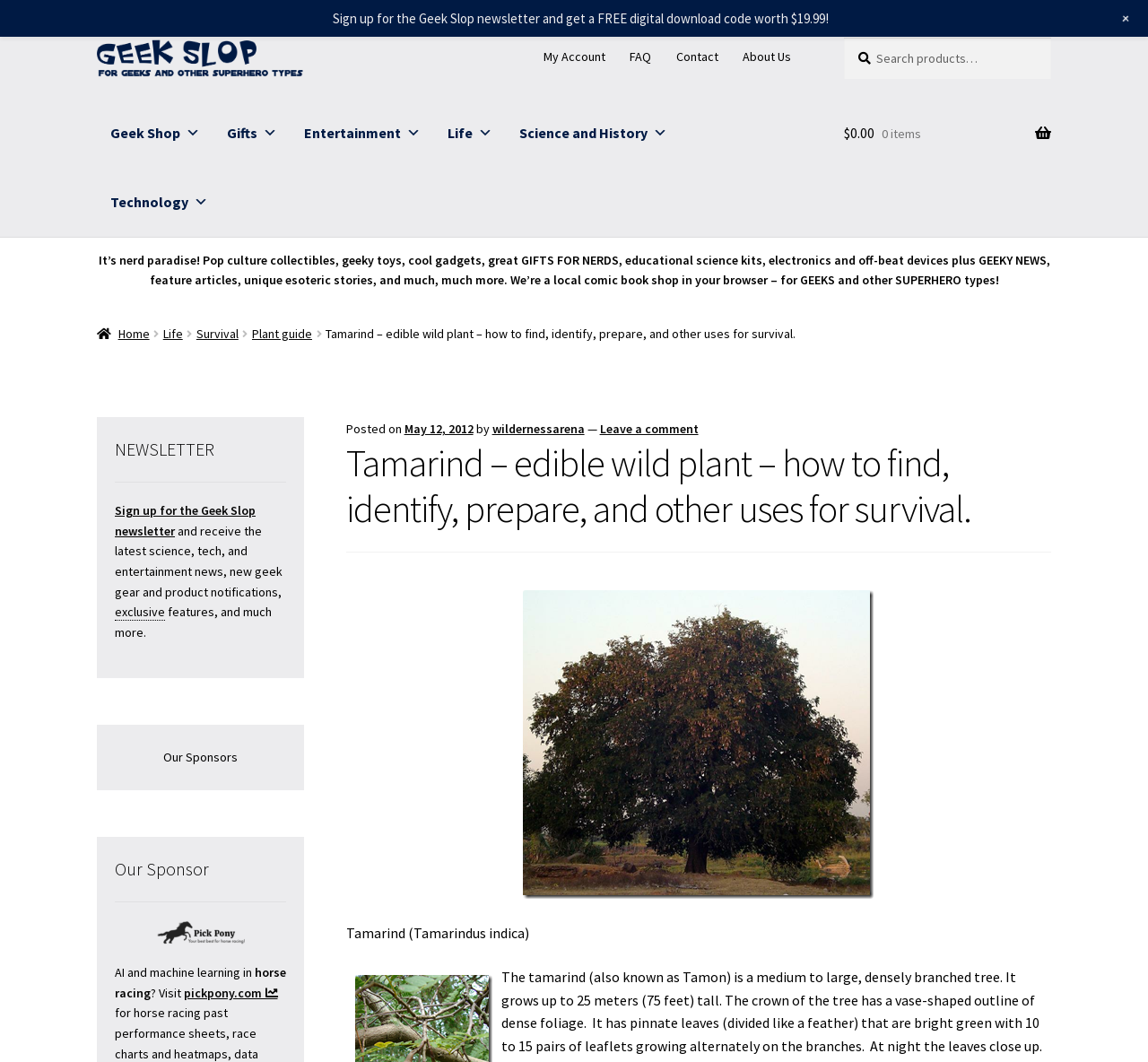Please identify the bounding box coordinates of the element I need to click to follow this instruction: "Search for something".

[0.735, 0.035, 0.916, 0.074]